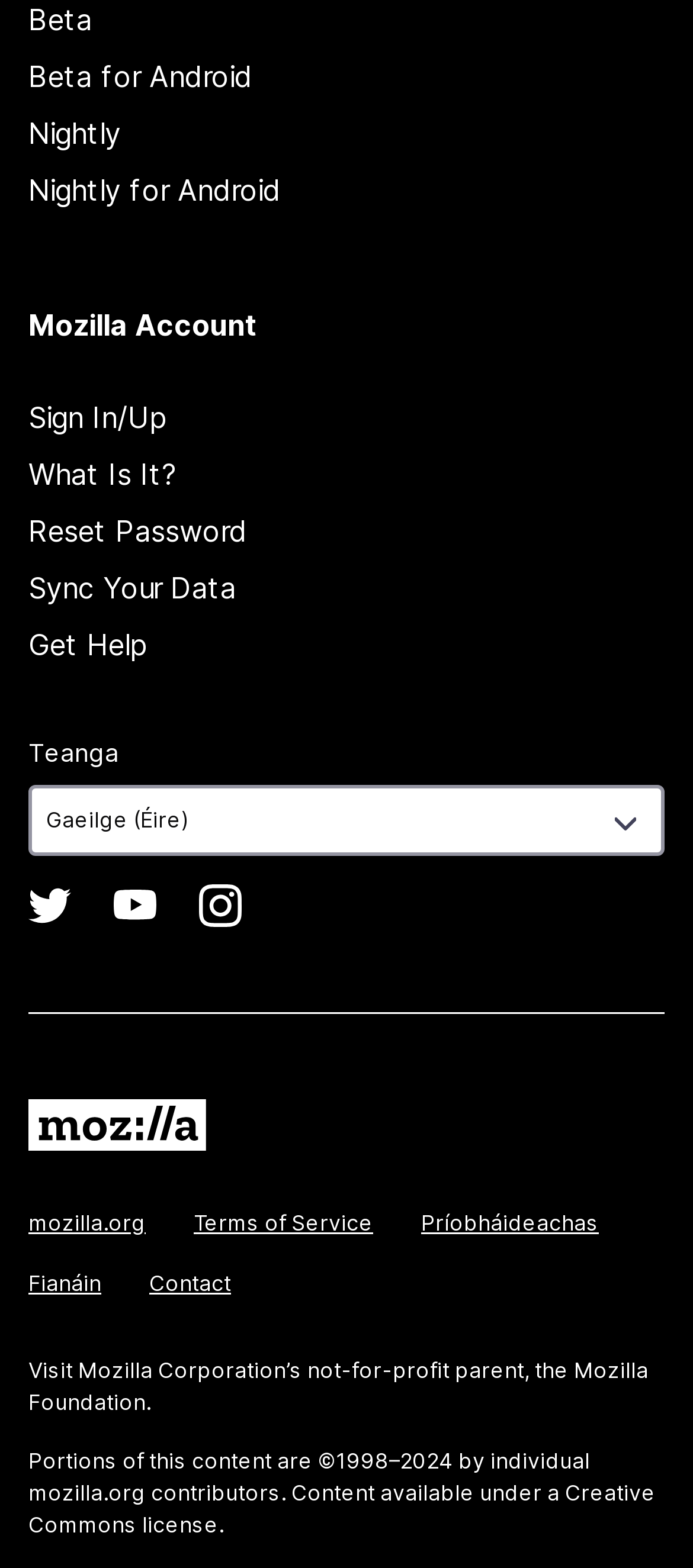Please find the bounding box coordinates (top-left x, top-left y, bottom-right x, bottom-right y) in the screenshot for the UI element described as follows: Twitter(@firefox)

[0.041, 0.564, 0.103, 0.591]